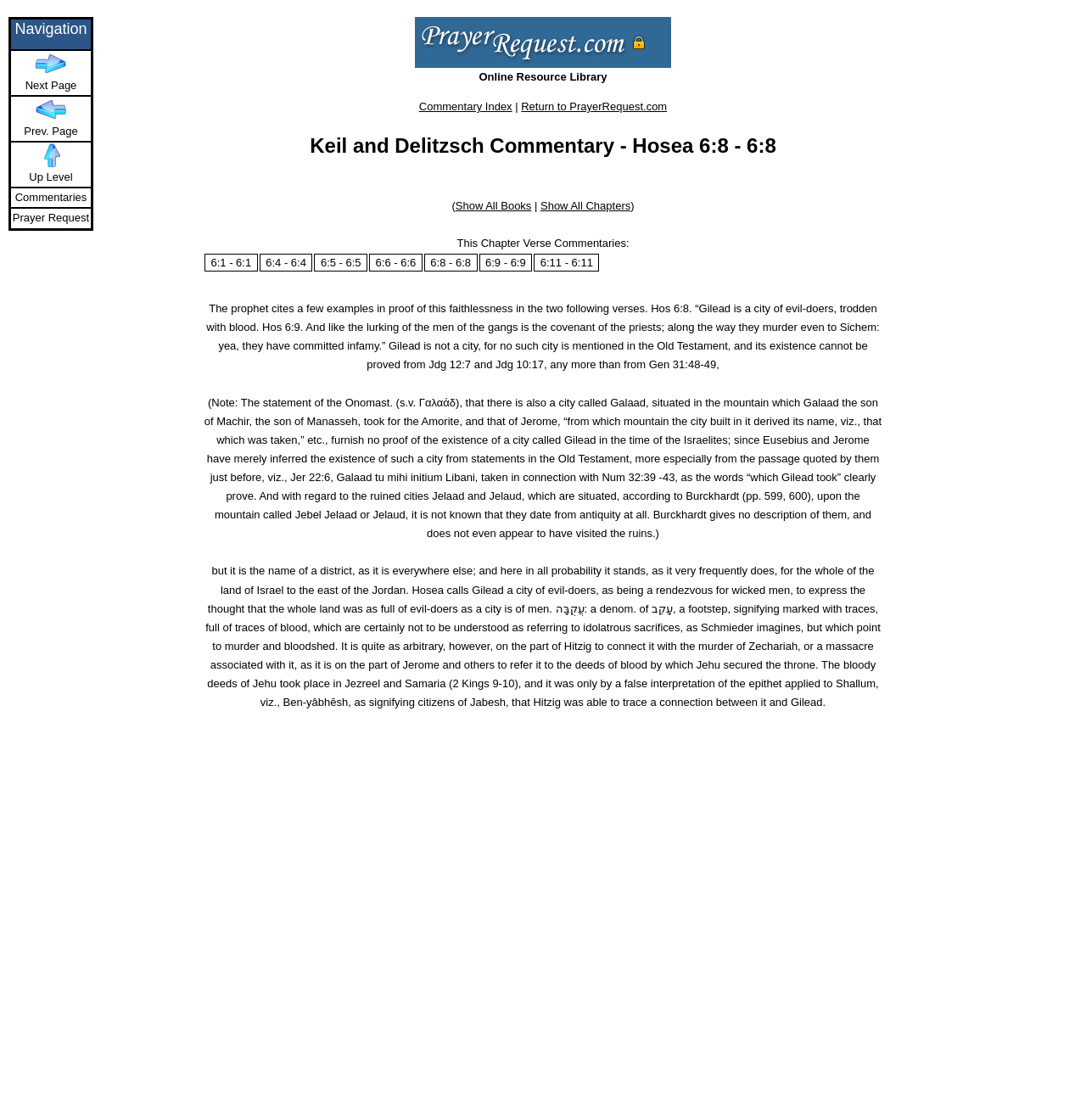Find the bounding box coordinates for the area you need to click to carry out the instruction: "Click on the 'Show All Books' link". The coordinates should be four float numbers between 0 and 1, indicated as [left, top, right, bottom].

[0.419, 0.178, 0.489, 0.189]